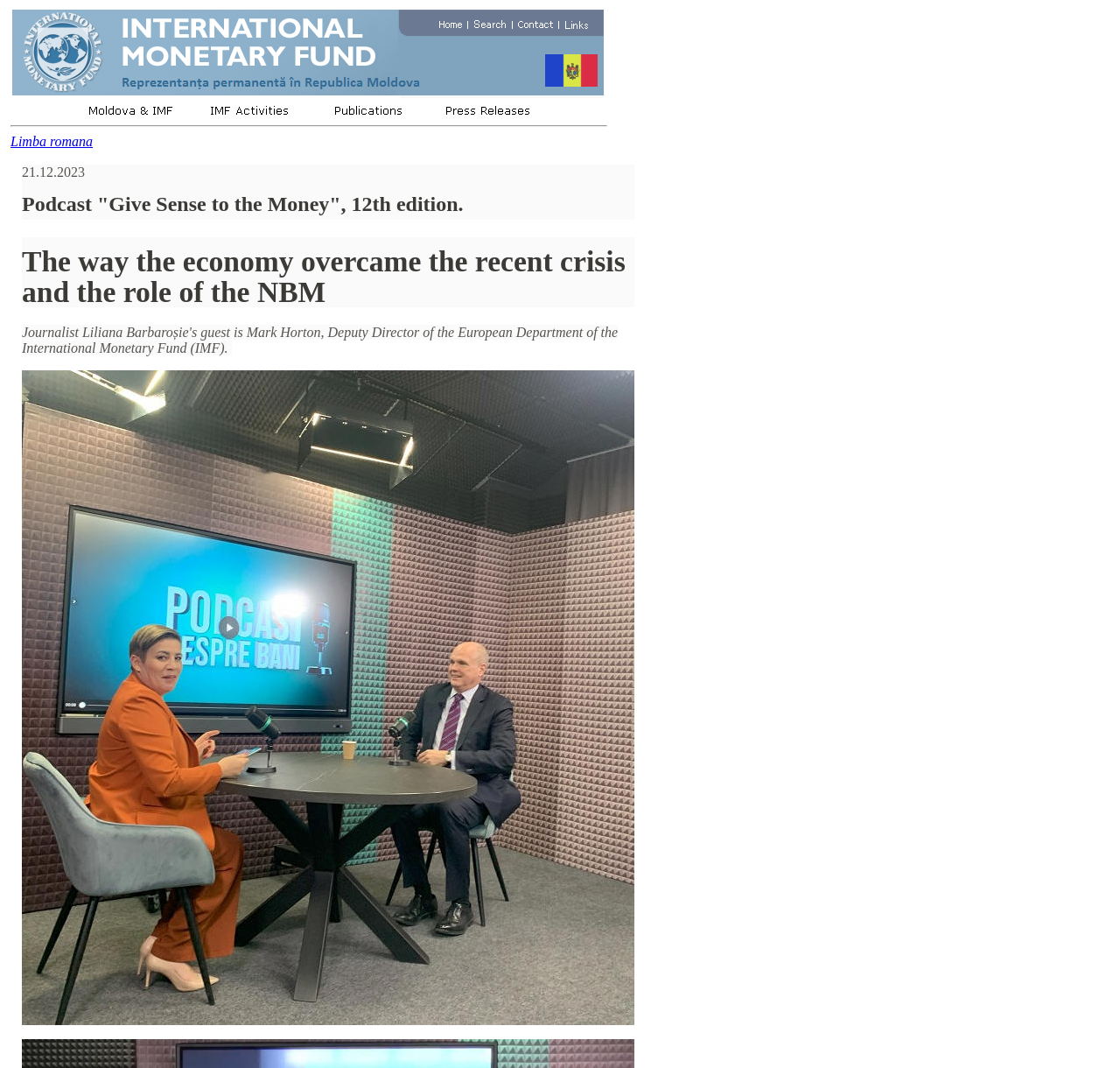Please locate and retrieve the main header text of the webpage.

Podcast "Give Sense to the Money", 12th edition.